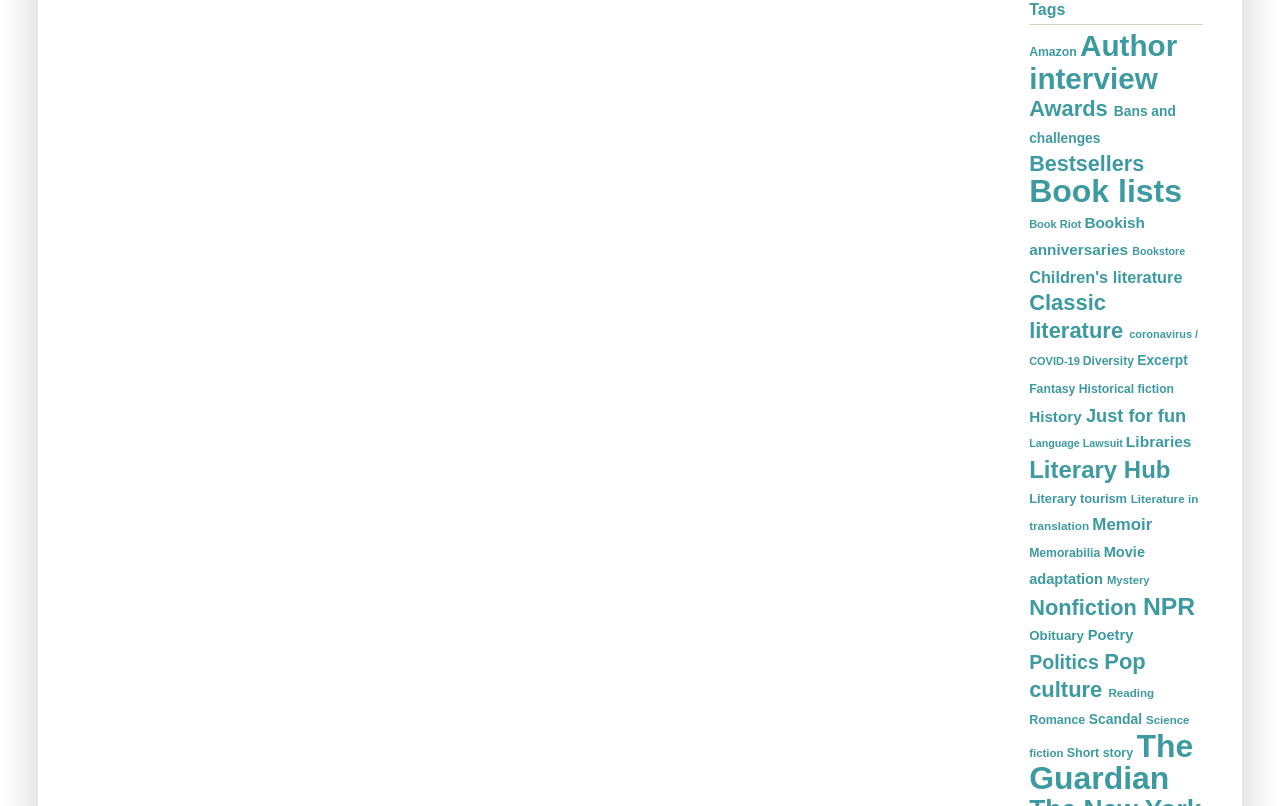Please indicate the bounding box coordinates for the clickable area to complete the following task: "Read about 'Awards'". The coordinates should be specified as four float numbers between 0 and 1, i.e., [left, top, right, bottom].

[0.804, 0.119, 0.87, 0.15]